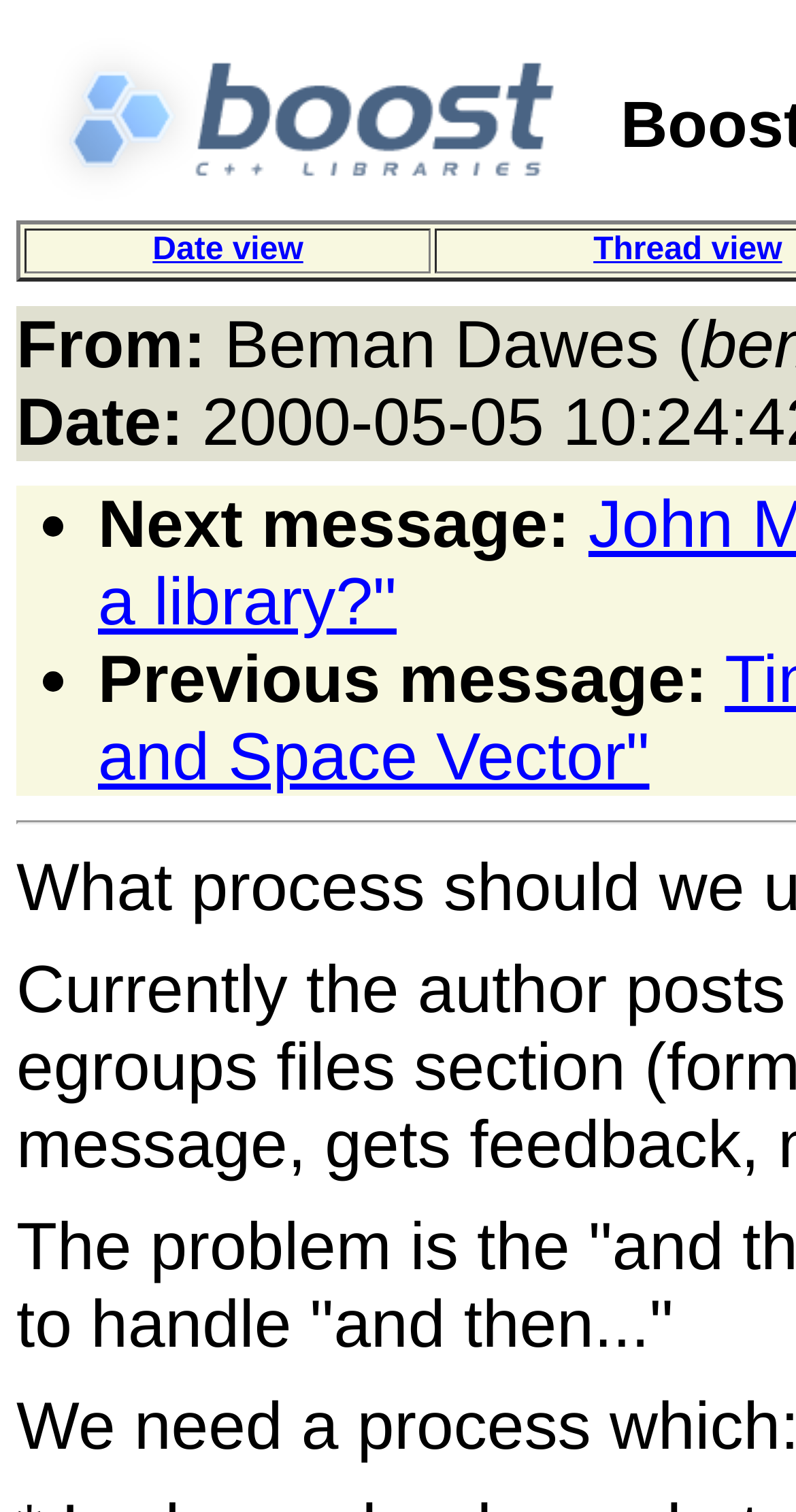Given the element description: "Date view", predict the bounding box coordinates of this UI element. The coordinates must be four float numbers between 0 and 1, given as [left, top, right, bottom].

[0.192, 0.154, 0.381, 0.177]